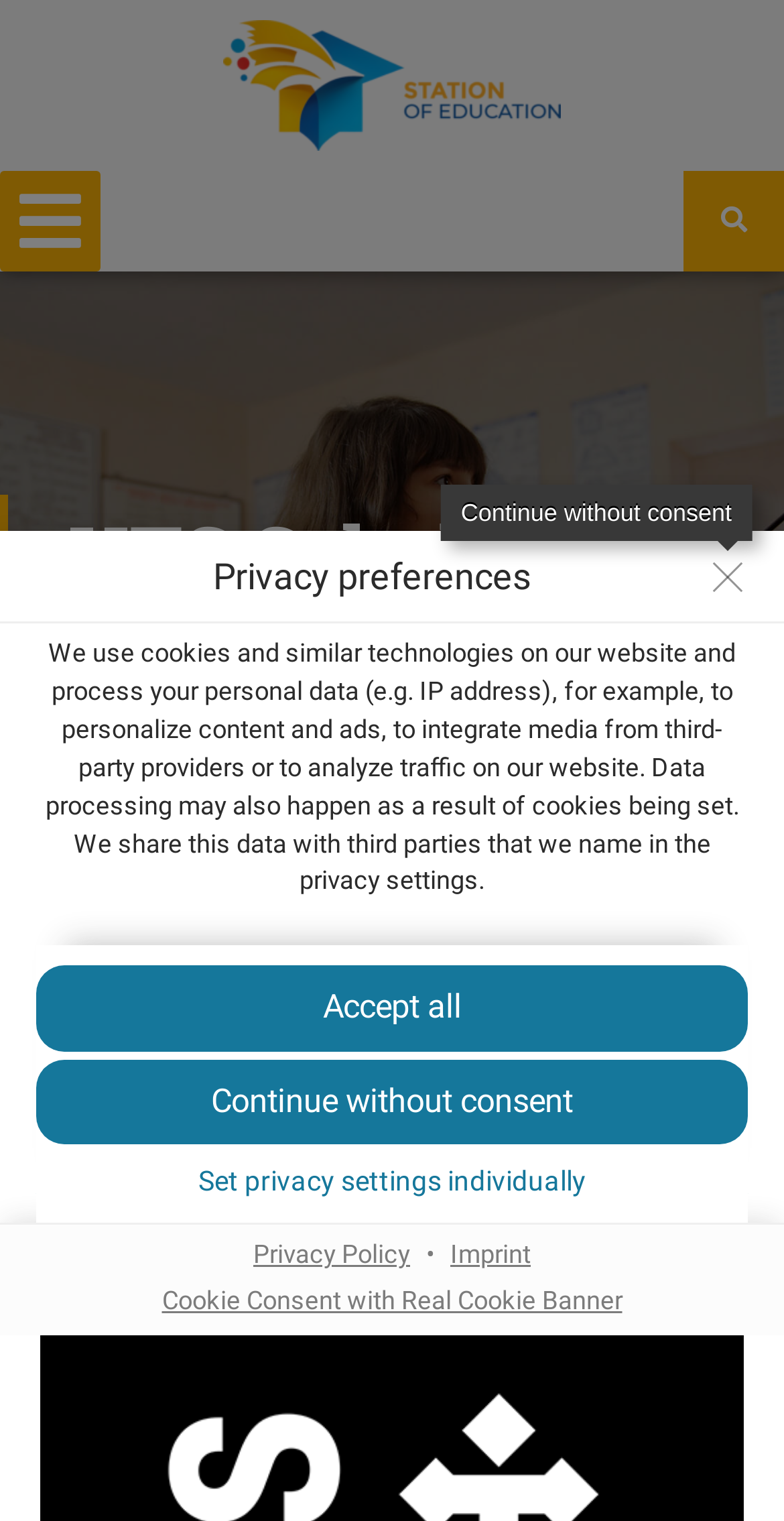Craft a detailed narrative of the webpage's structure and content.

The webpage is about the UTS University Scholarship in Sydney 2023, with a focus on privacy preferences. At the top of the page, there is a dialog box with a heading "Privacy preferences" that takes up most of the screen. Within this dialog box, there is a link to "Skip to consent choices" at the top left corner. Below this link, there is a heading "Privacy preferences" that spans across the top half of the dialog box.

The main content of the dialog box is a block of text that explains how the website uses cookies and similar technologies to personalize content and ads, integrate media from third-party providers, and analyze traffic on the website. This text is divided into two paragraphs, with the first paragraph explaining the data processing and the second paragraph explaining the user's rights regarding consent.

Below the text, there are three buttons: "Accept all", "Continue without consent", and "Set privacy settings individually". These buttons are aligned to the left side of the dialog box.

At the bottom of the dialog box, there are three links: "Privacy Policy", "Imprint", and "Cookie Consent with Real Cookie Banner". The "Privacy Policy" link is accompanied by a bullet point. These links are aligned to the center of the dialog box.

Additionally, there is a warning message at the bottom of the dialog box, stating that users under 16 years old are not permitted to consent to the service and should ask their parents or guardians to agree to the service with them.